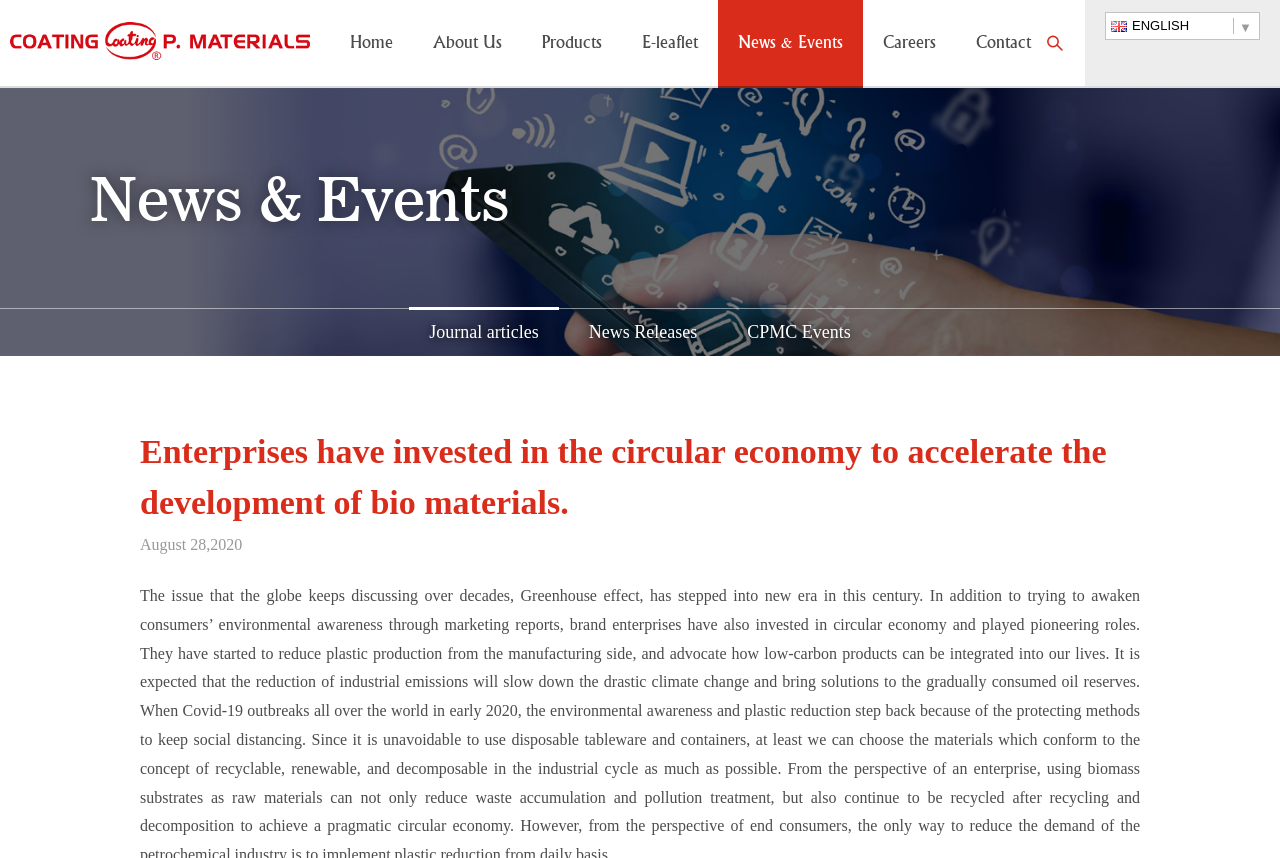What is the date of the news article?
Provide an in-depth answer to the question, covering all aspects.

I found a StaticText element with the text 'August 28,2020' which indicates the date of the news article. It is located below the heading of the news article.